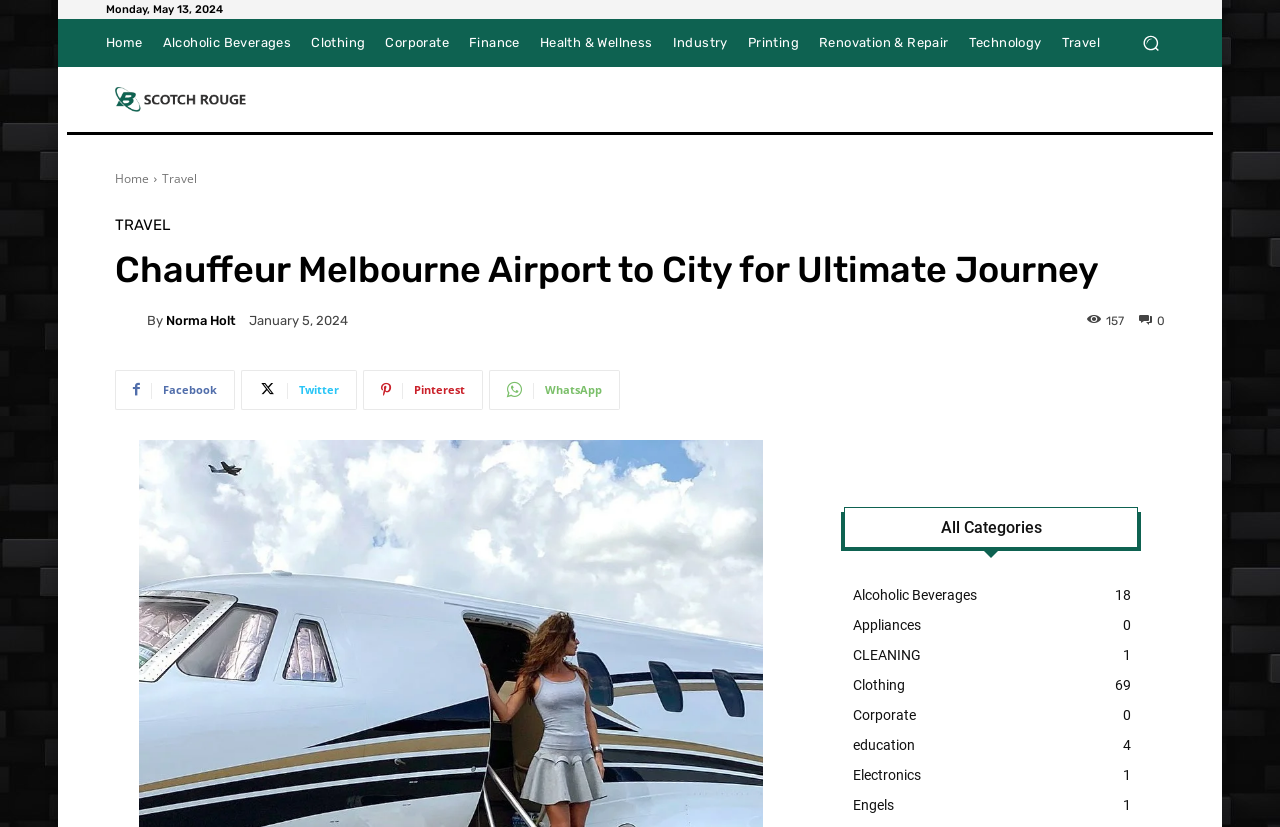Generate a comprehensive description of the webpage.

The webpage is about Chauffeur Melbourne Airport to City service, offering luxury and comfort. At the top left, there is a date "Monday, May 13, 2024" and a row of links including "Home", "Alcoholic Beverages", "Clothing", and others, which are likely categories or services offered by the company. 

Below the date, there is a search button with a magnifying glass icon. To the left of the search button, there is a logo of the company, which is also a link. 

The main heading "Chauffeur Melbourne Airport to City for Ultimate Journey" is located in the middle of the top section. Below the heading, there is a link "Norma Holt" with an image of a person, likely the author or a representative of the company. 

To the right of the author's link, there is a time stamp "January 5, 2024" and a link with a heart icon and the number "0". There is also a link with a Facebook icon, a Twitter icon, a Pinterest icon, and a WhatsApp icon, indicating the company's social media presence.

In the lower section of the webpage, there is a heading "All Categories" followed by a list of links to various categories, including "Alcoholic Beverages", "Appliances", "CLEANING", and others, each with a number indicating the number of items in that category.